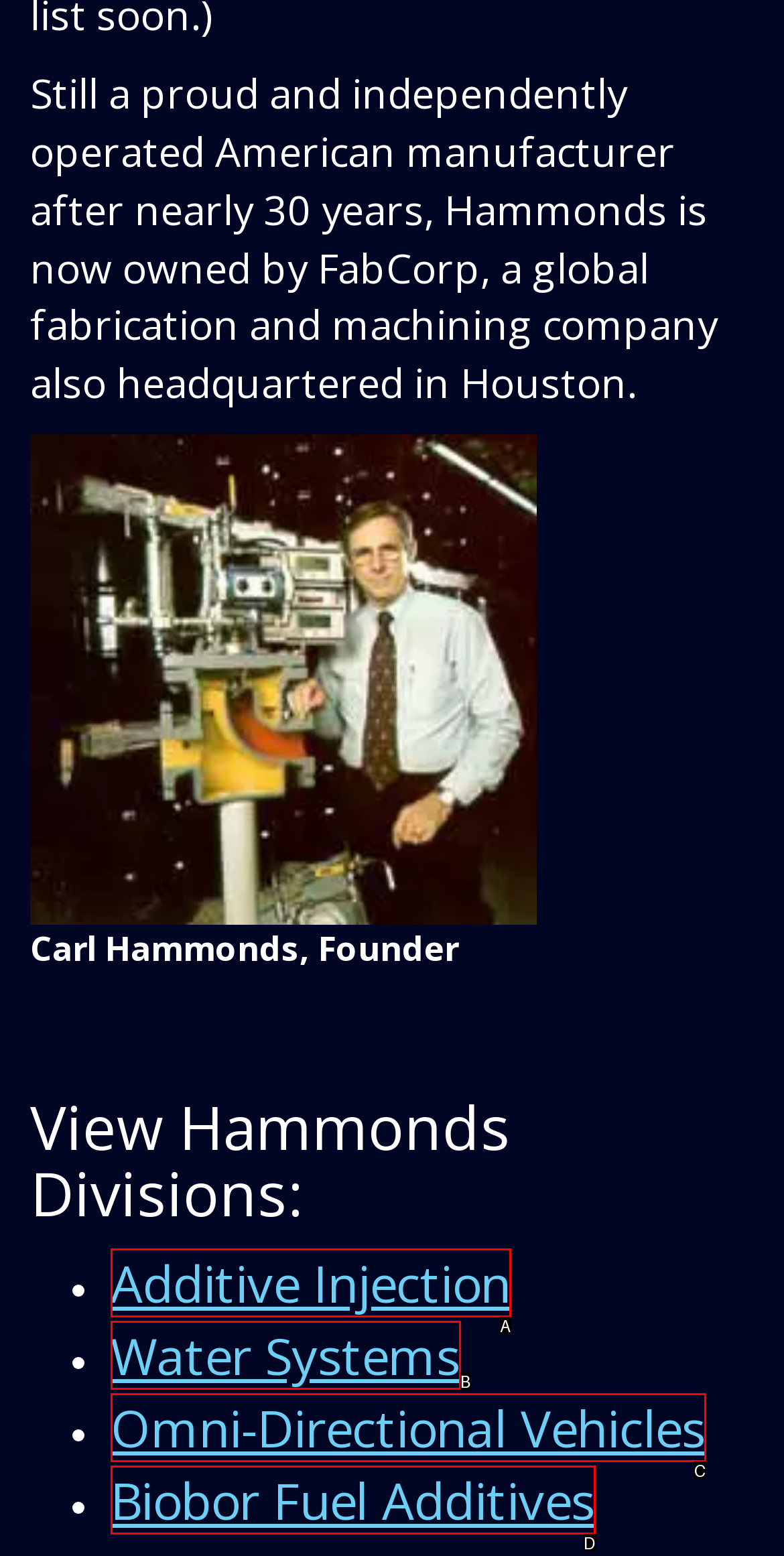Identify the HTML element that corresponds to the following description: Life. Provide the letter of the correct option from the presented choices.

None